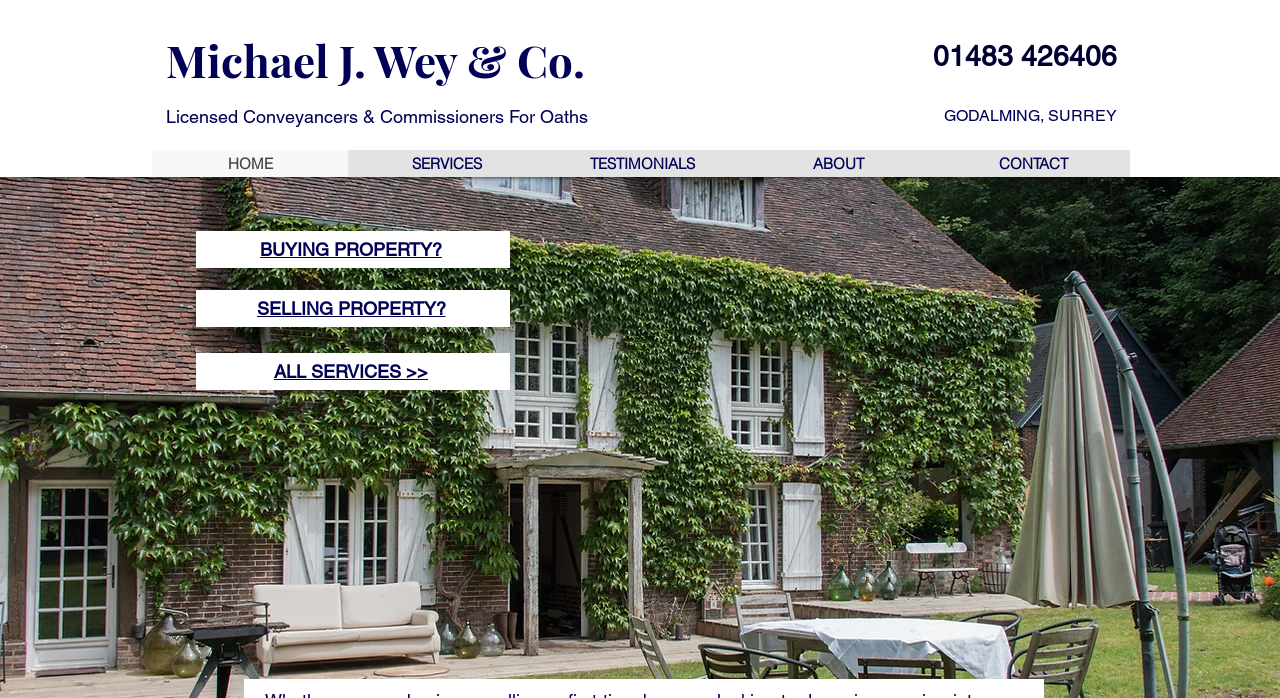What is the location of Michael J. Wey & Co.?
Based on the screenshot, provide your answer in one word or phrase.

Godalming, Surrey